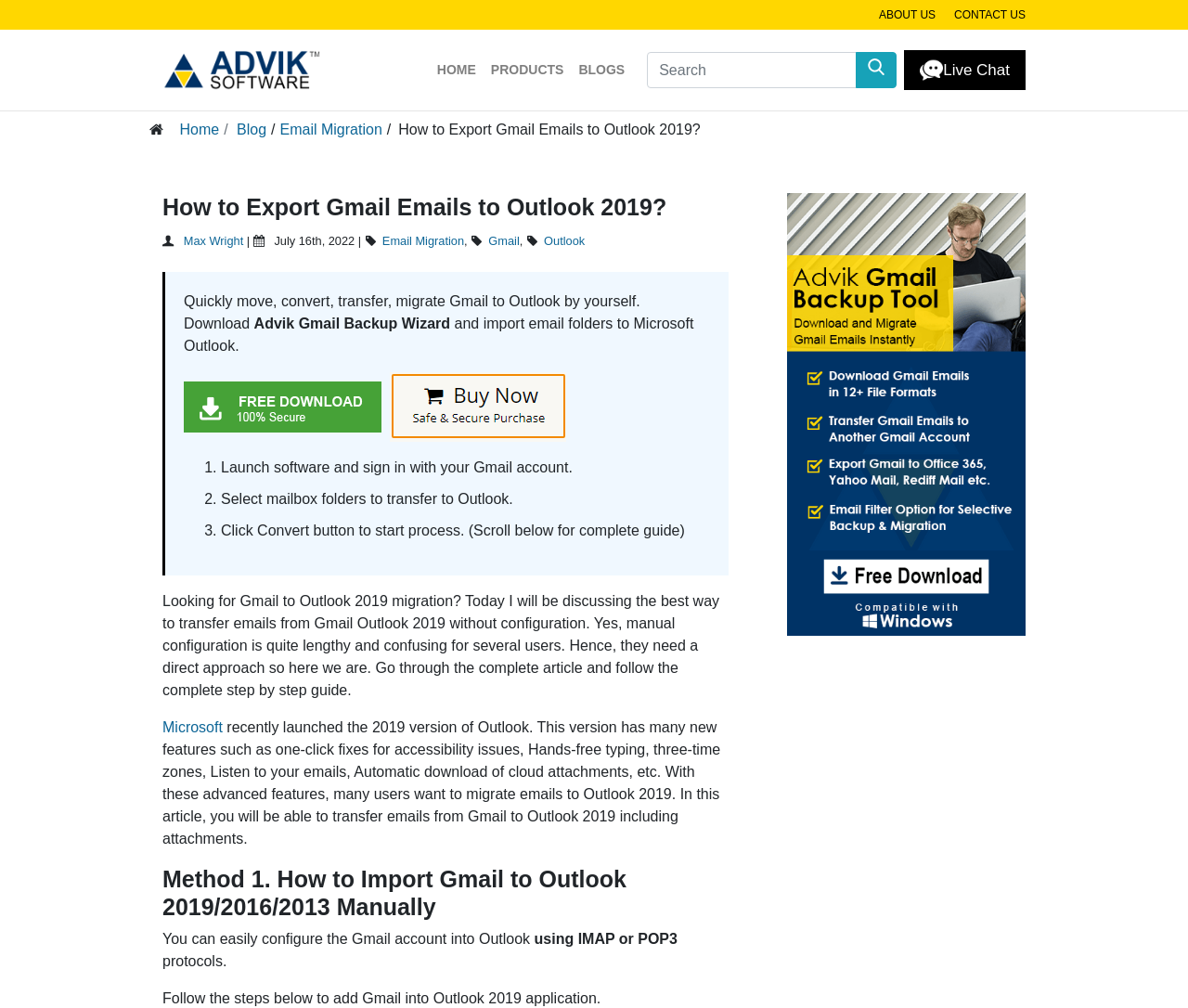What is the alternative method to transfer emails?
Please provide a single word or phrase as the answer based on the screenshot.

Manual configuration